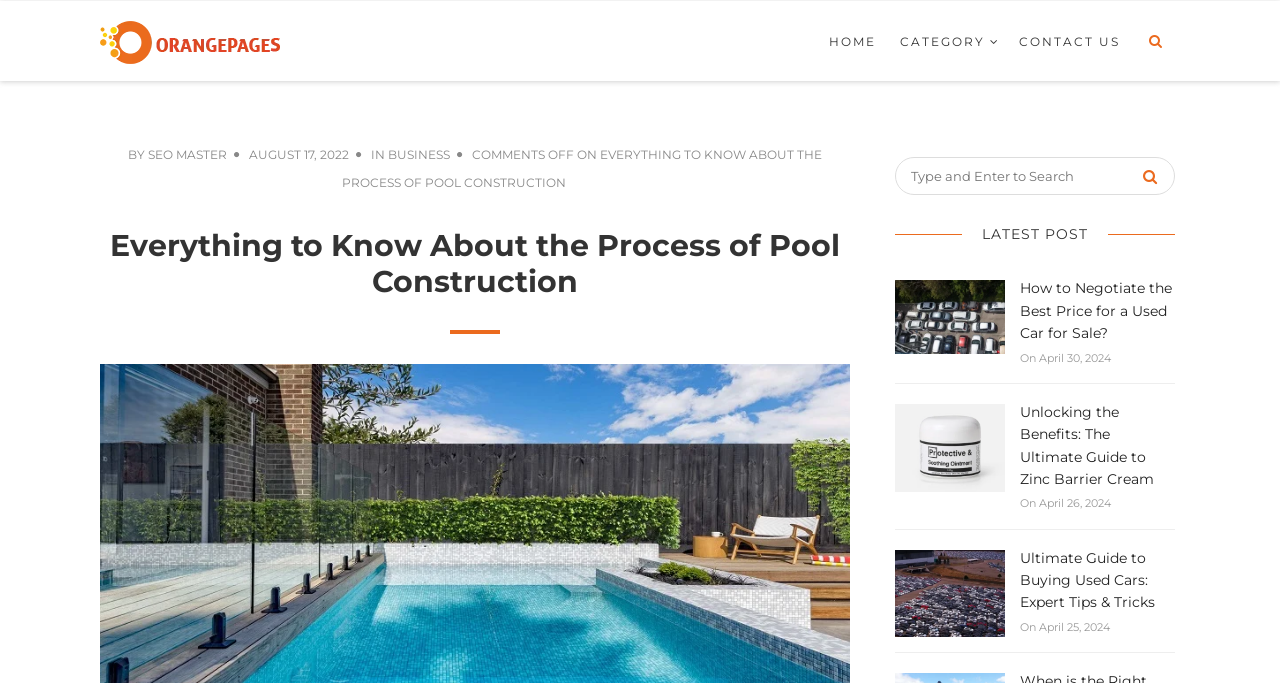Please find and report the bounding box coordinates of the element to click in order to perform the following action: "Search for something in the search box". The coordinates should be expressed as four float numbers between 0 and 1, in the format [left, top, right, bottom].

[0.699, 0.23, 0.918, 0.286]